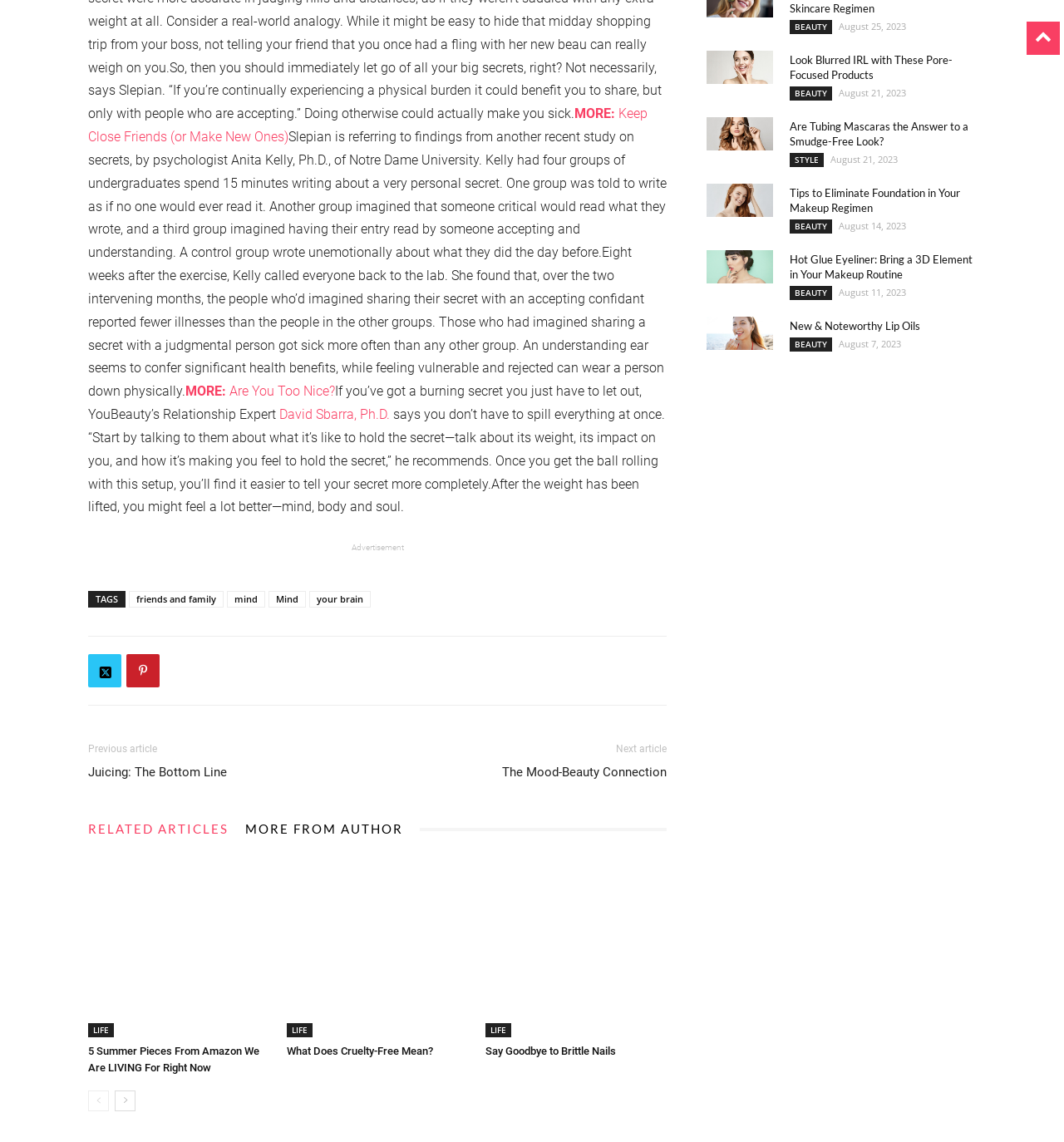Locate the bounding box coordinates of the element I should click to achieve the following instruction: "View the previous article".

[0.083, 0.651, 0.148, 0.661]